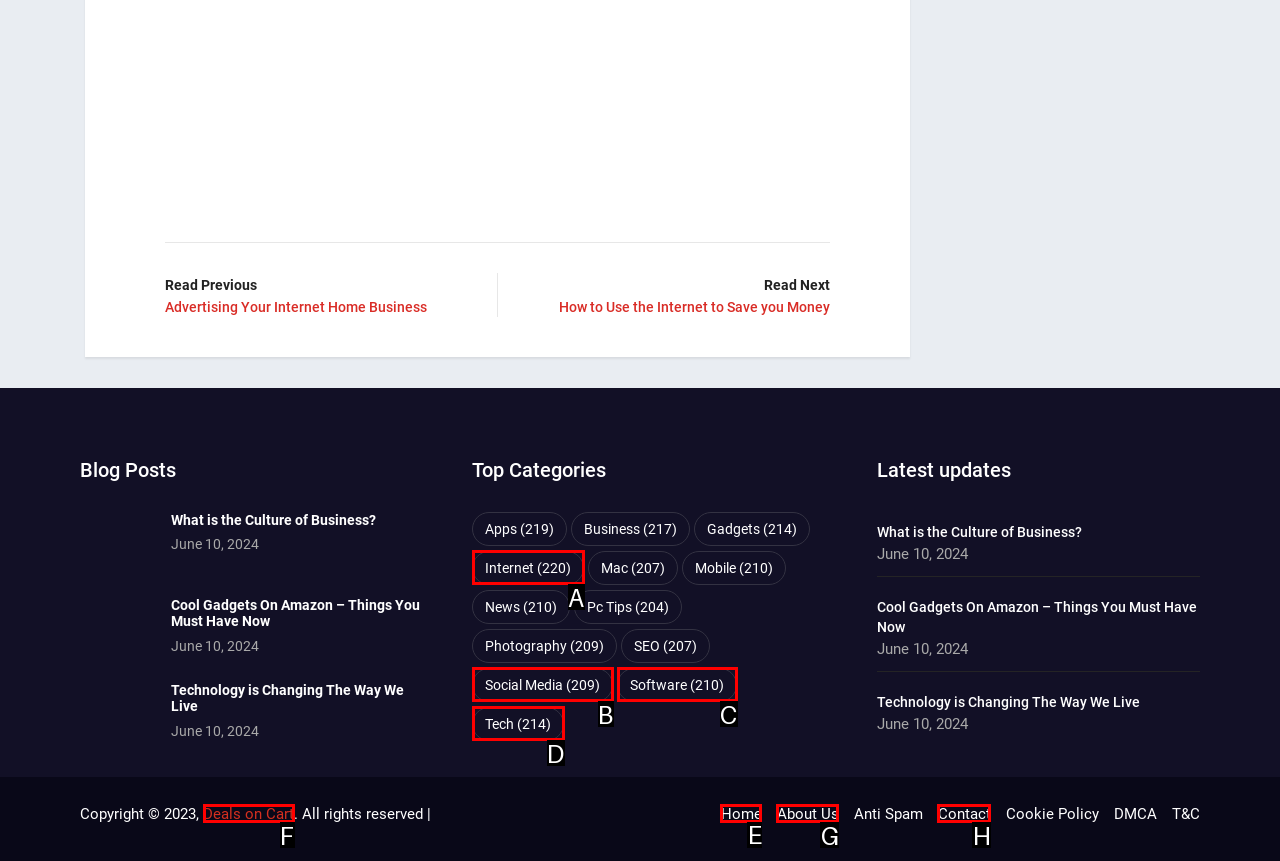Tell me the correct option to click for this task: Go to home page
Write down the option's letter from the given choices.

E